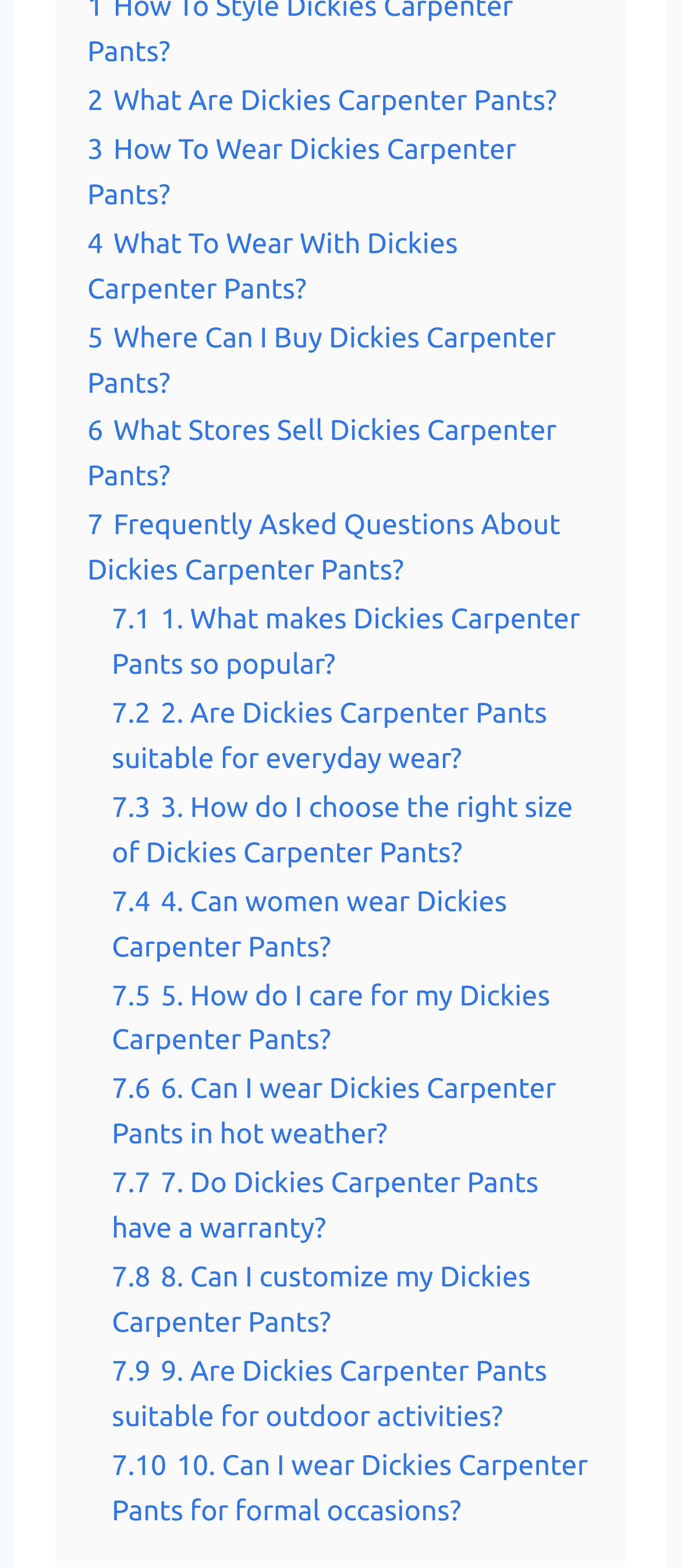Show the bounding box coordinates for the element that needs to be clicked to execute the following instruction: "Explore 'Where Can I Buy Dickies Carpenter Pants?'". Provide the coordinates in the form of four float numbers between 0 and 1, i.e., [left, top, right, bottom].

[0.128, 0.206, 0.816, 0.254]